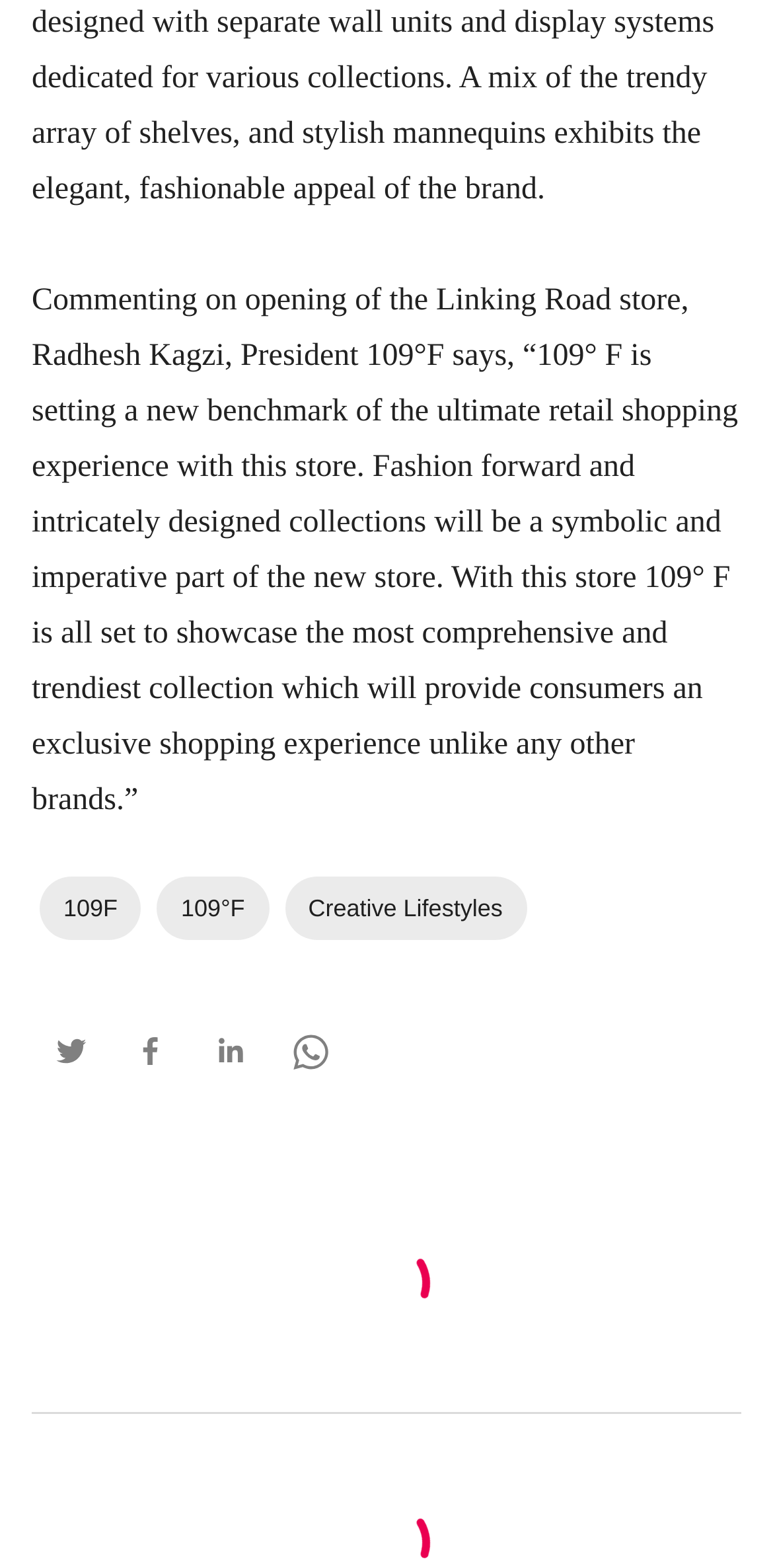Given the description of a UI element: "aria-label="Twitter Button"", identify the bounding box coordinates of the matching element in the webpage screenshot.

[0.041, 0.645, 0.144, 0.696]